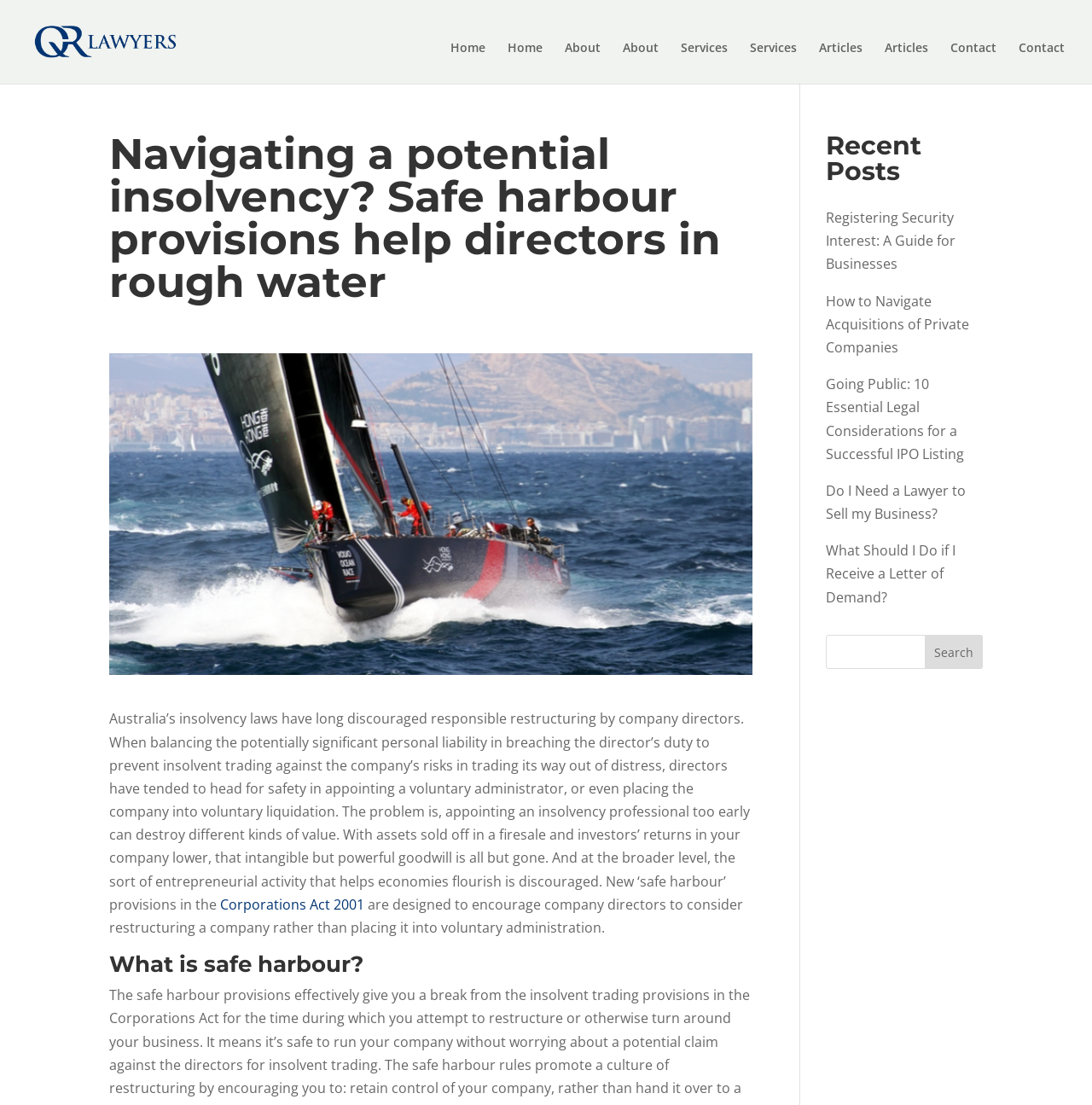Please determine the bounding box coordinates of the section I need to click to accomplish this instruction: "Visit the 'Contact' page".

[0.87, 0.038, 0.912, 0.076]